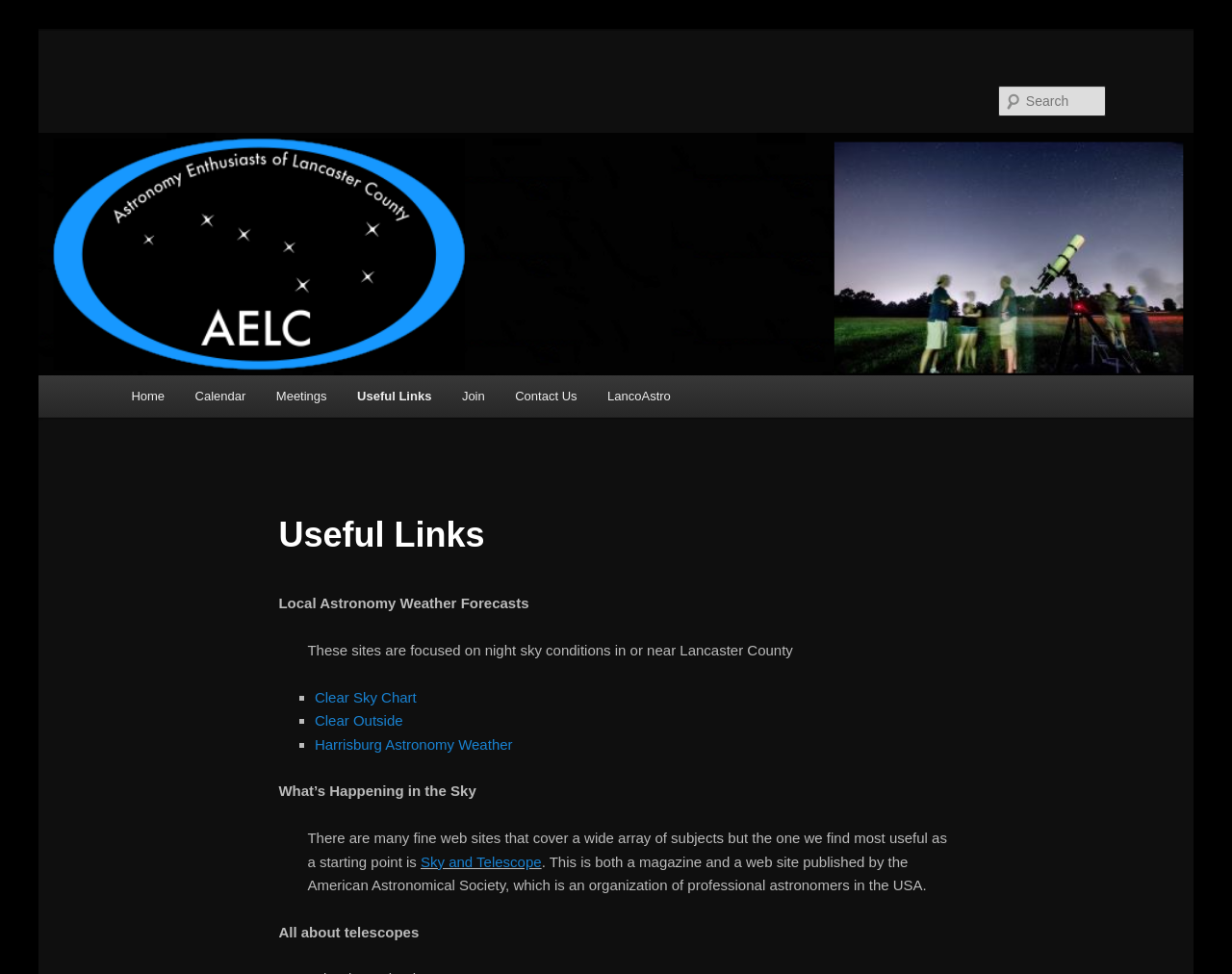Consider the image and give a detailed and elaborate answer to the question: 
What is the purpose of the search box?

The search box is located at the top of the webpage, and it allows users to search for specific content within the website. The presence of the search box suggests that the website has a large amount of content, and users may need to search for specific information.